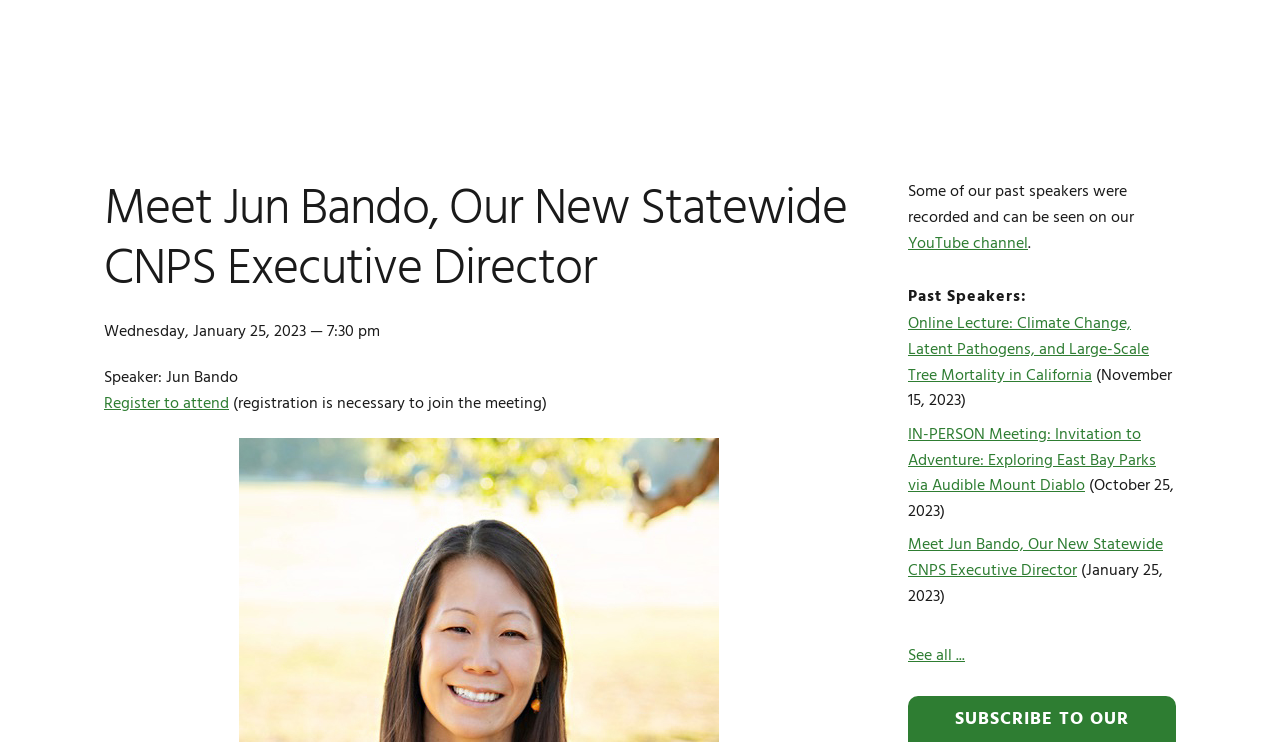Could you indicate the bounding box coordinates of the region to click in order to complete this instruction: "Watch past speakers on YouTube".

[0.709, 0.311, 0.803, 0.346]